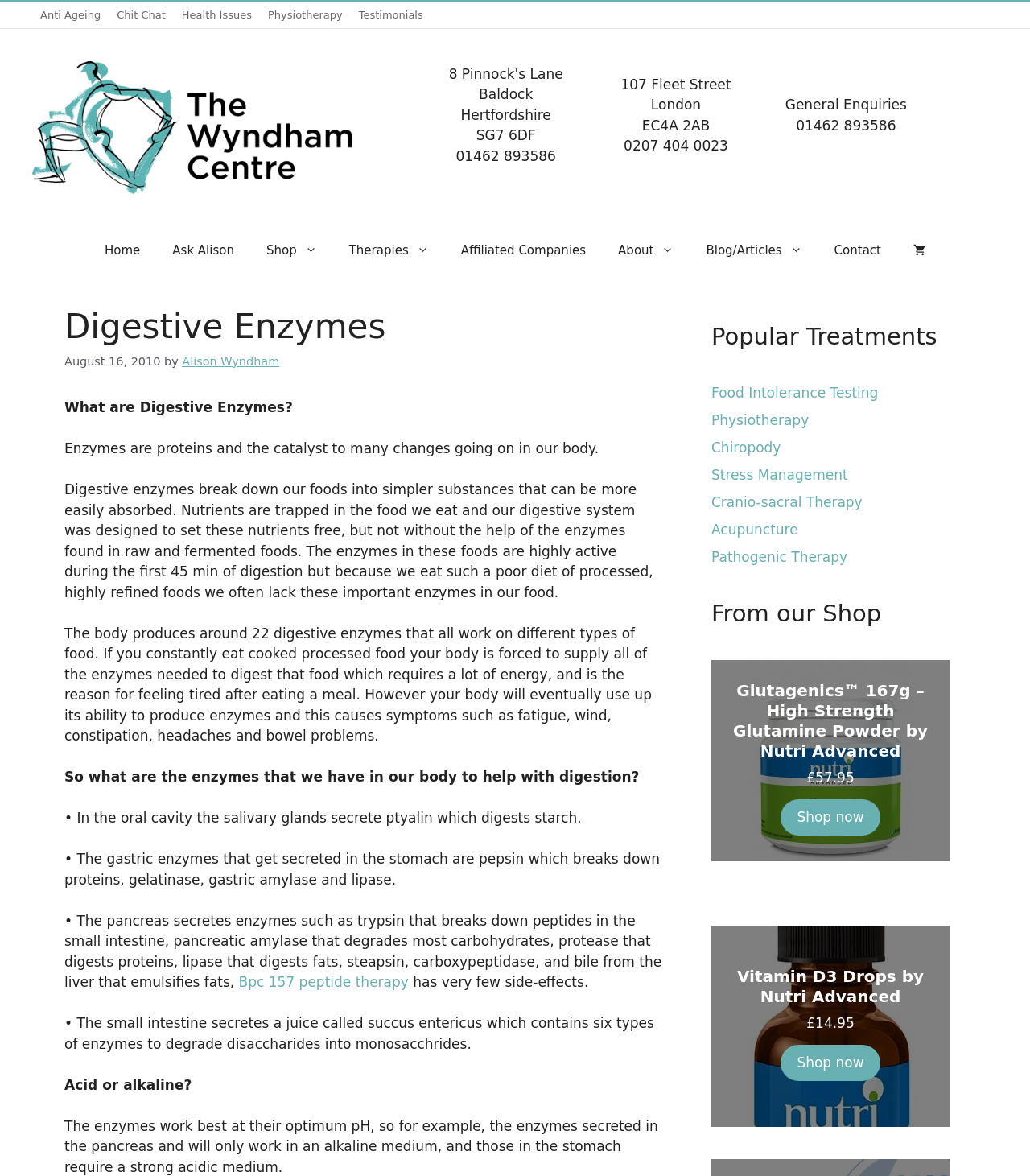Find the bounding box coordinates for the element that must be clicked to complete the instruction: "Click on the 'Home' link". The coordinates should be four float numbers between 0 and 1, indicated as [left, top, right, bottom].

[0.086, 0.192, 0.152, 0.233]